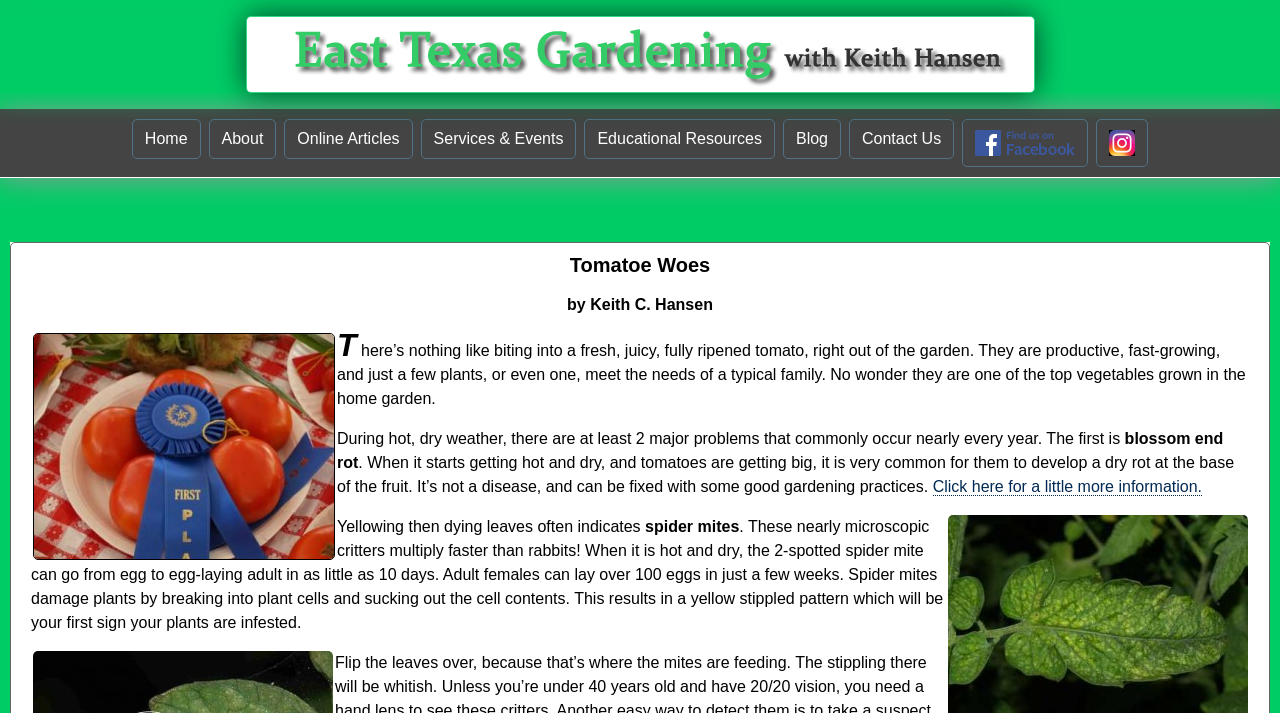What is blossom end rot?
Please provide a comprehensive answer based on the details in the screenshot.

Blossom end rot is a problem that occurs with tomatoes during hot and dry weather, and it is described in the text as a dry rot that develops at the base of the fruit. It is not a disease and can be fixed with good gardening practices.